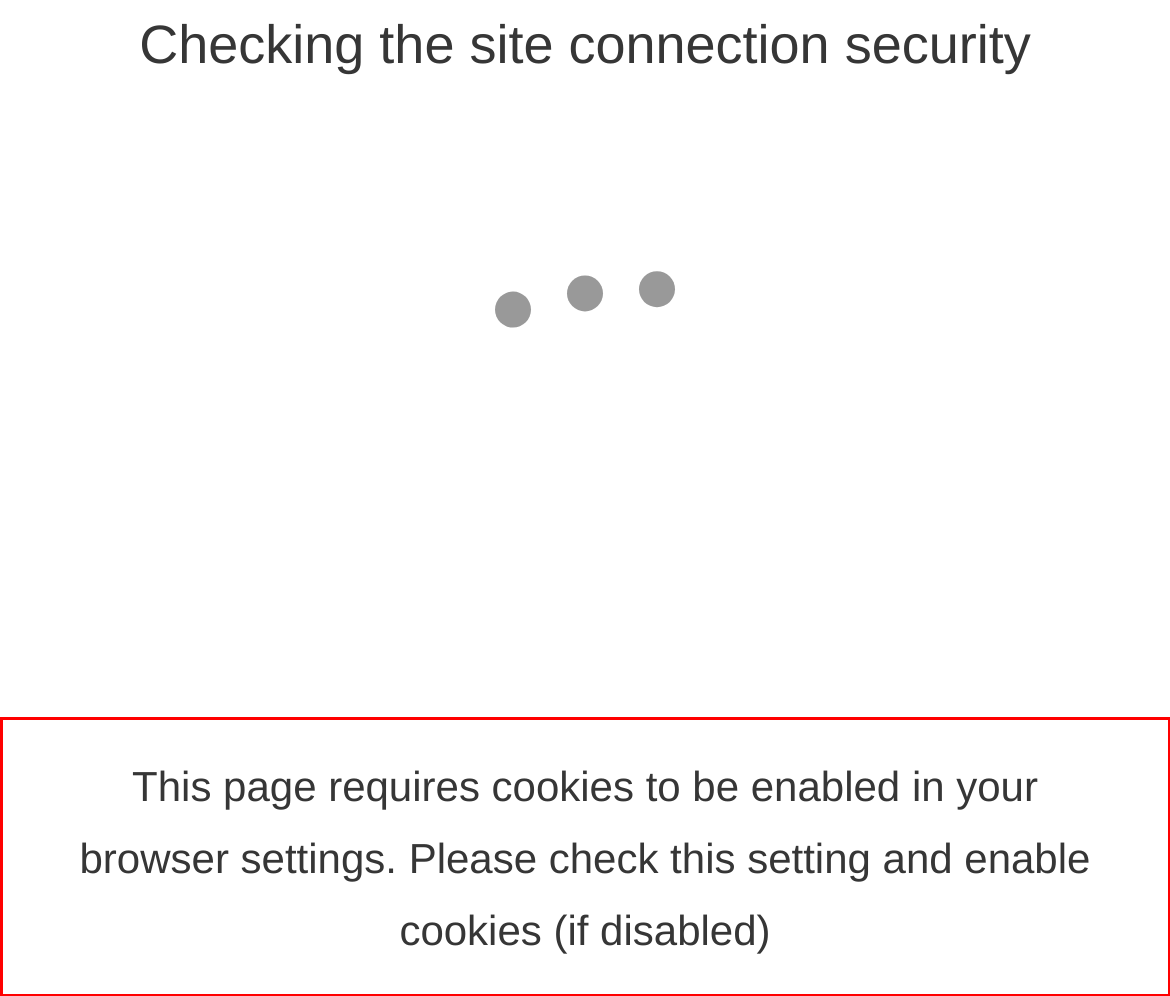Please take the screenshot of the webpage, find the red bounding box, and generate the text content that is within this red bounding box.

This page requires cookies to be enabled in your browser settings. Please check this setting and enable cookies (if disabled)